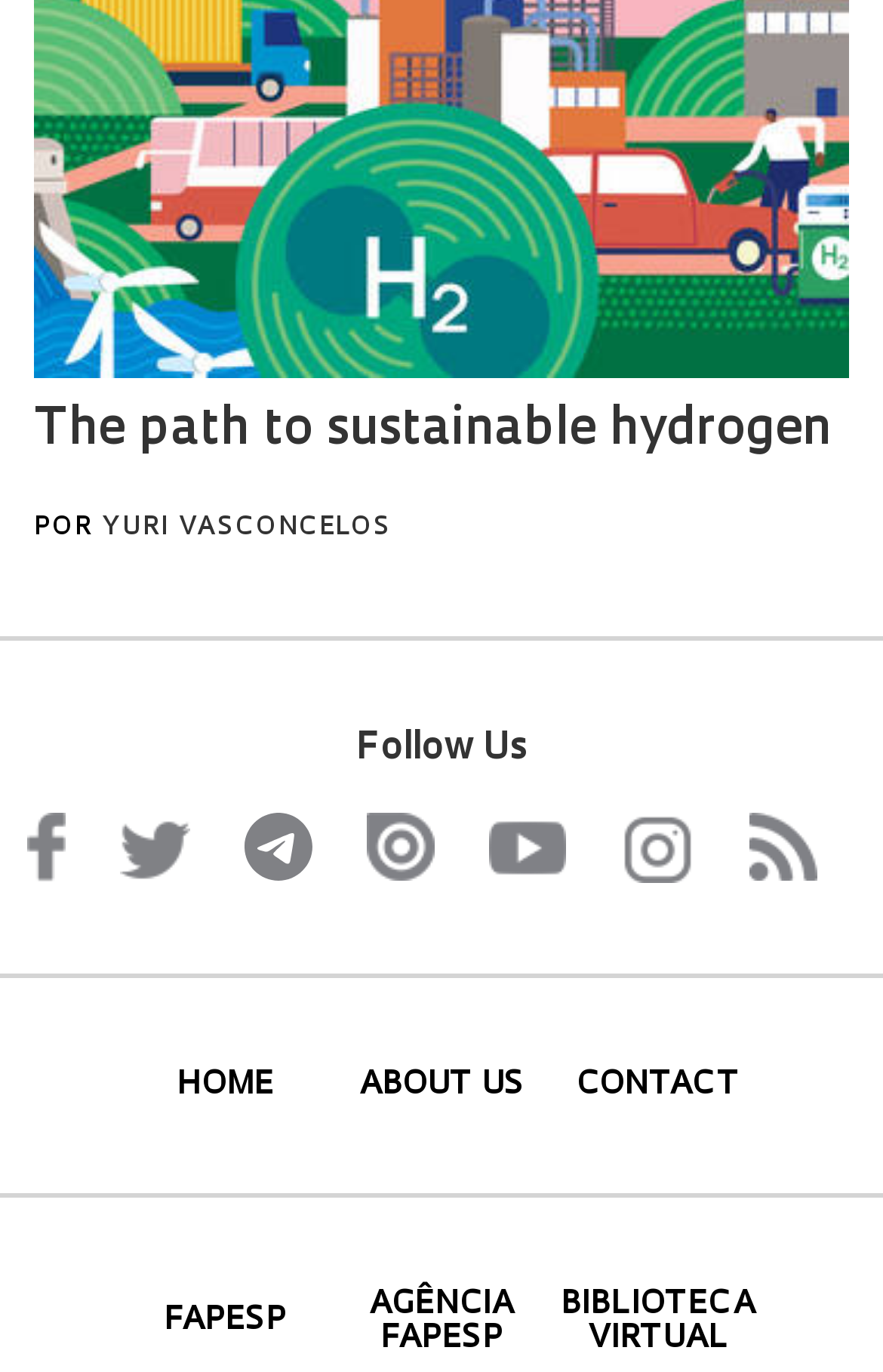How many links are there in the first row?
Carefully analyze the image and provide a detailed answer to the question.

By counting the number of links in the first row, we can see that there are 7 links, namely Facebook, Twitter, Telegram, Issuu, Youtube, Instagram, and RSS.